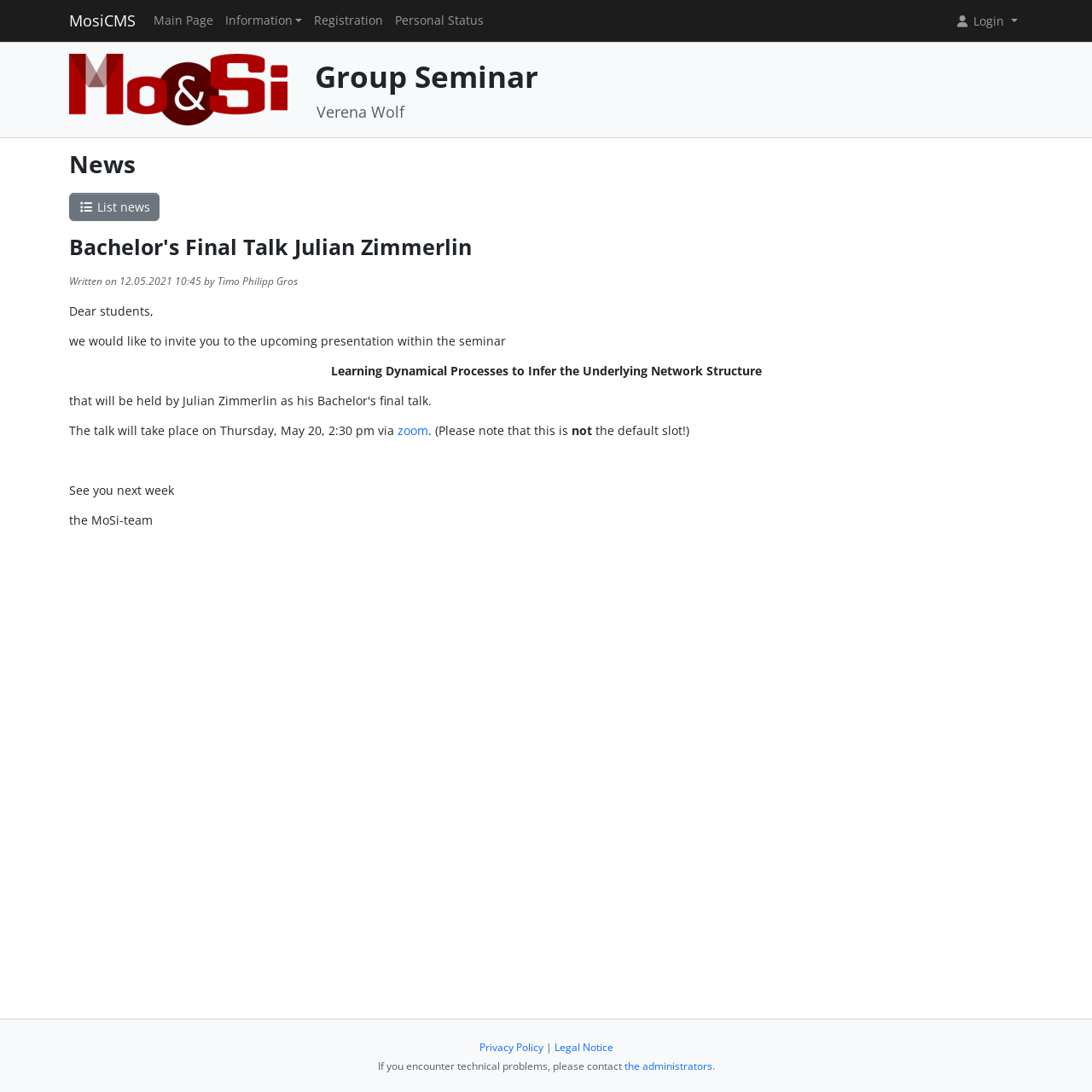Answer with a single word or phrase: 
Who is the sender of the message?

the MoSi-team